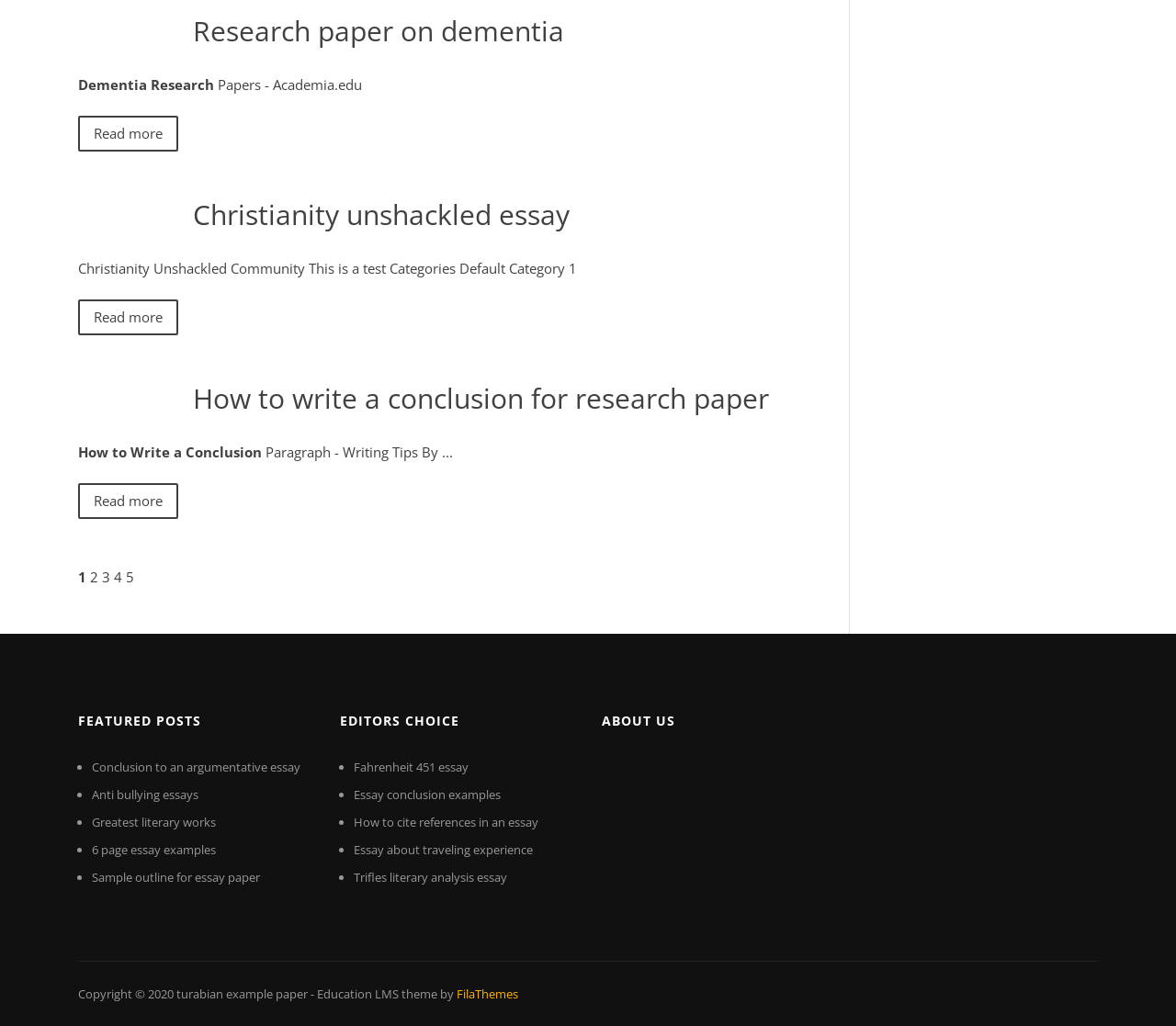Please determine the bounding box coordinates of the element's region to click for the following instruction: "Read more about research paper on dementia".

[0.066, 0.112, 0.152, 0.147]